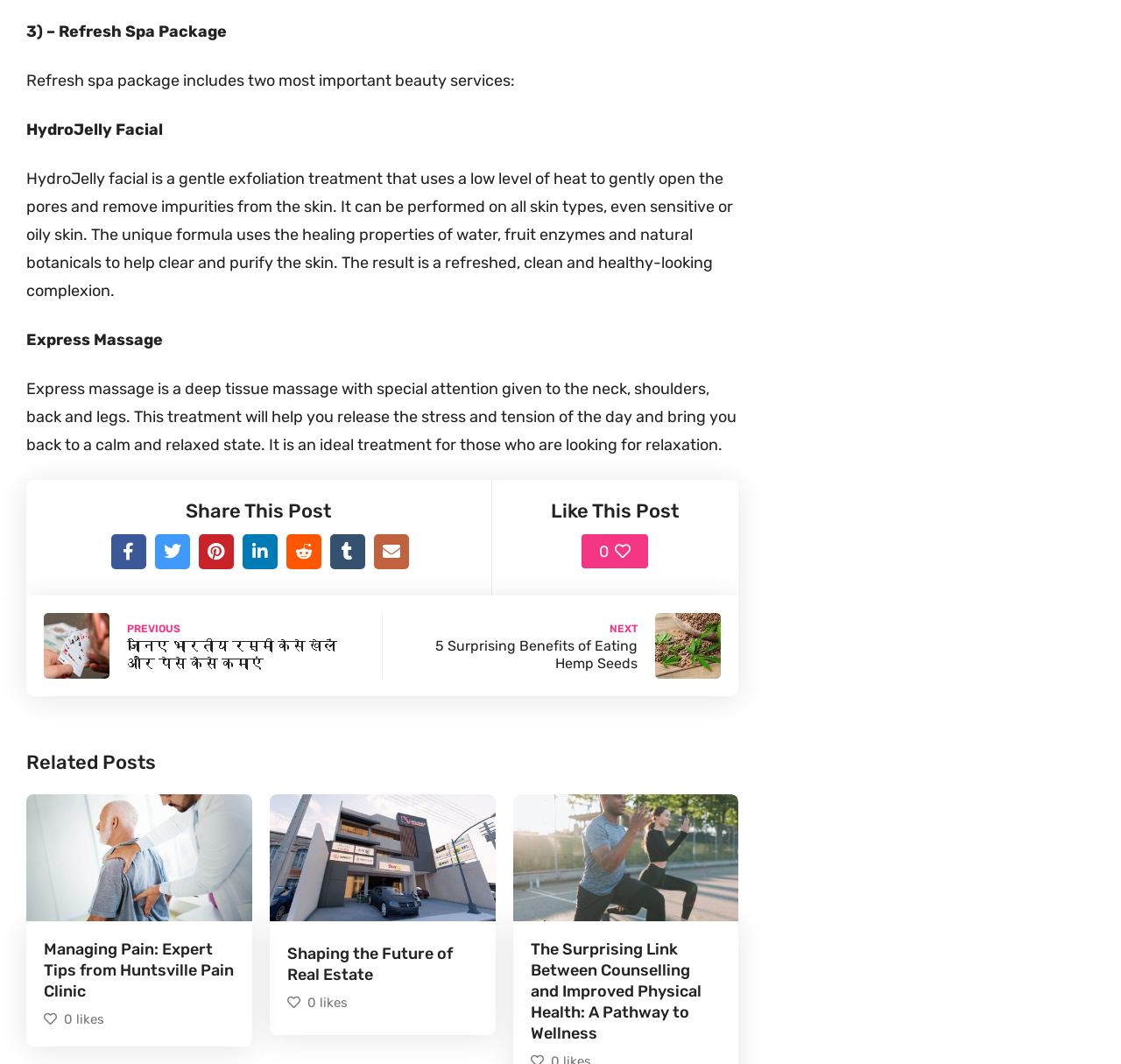What are the two beauty services included in the Refresh Spa Package?
Give a thorough and detailed response to the question.

The question asks for the two beauty services included in the Refresh Spa Package. By reading the text following the introduction of the package, we can find that the two services are HydroJelly Facial and Express Massage, which are described in detail in the subsequent paragraphs.